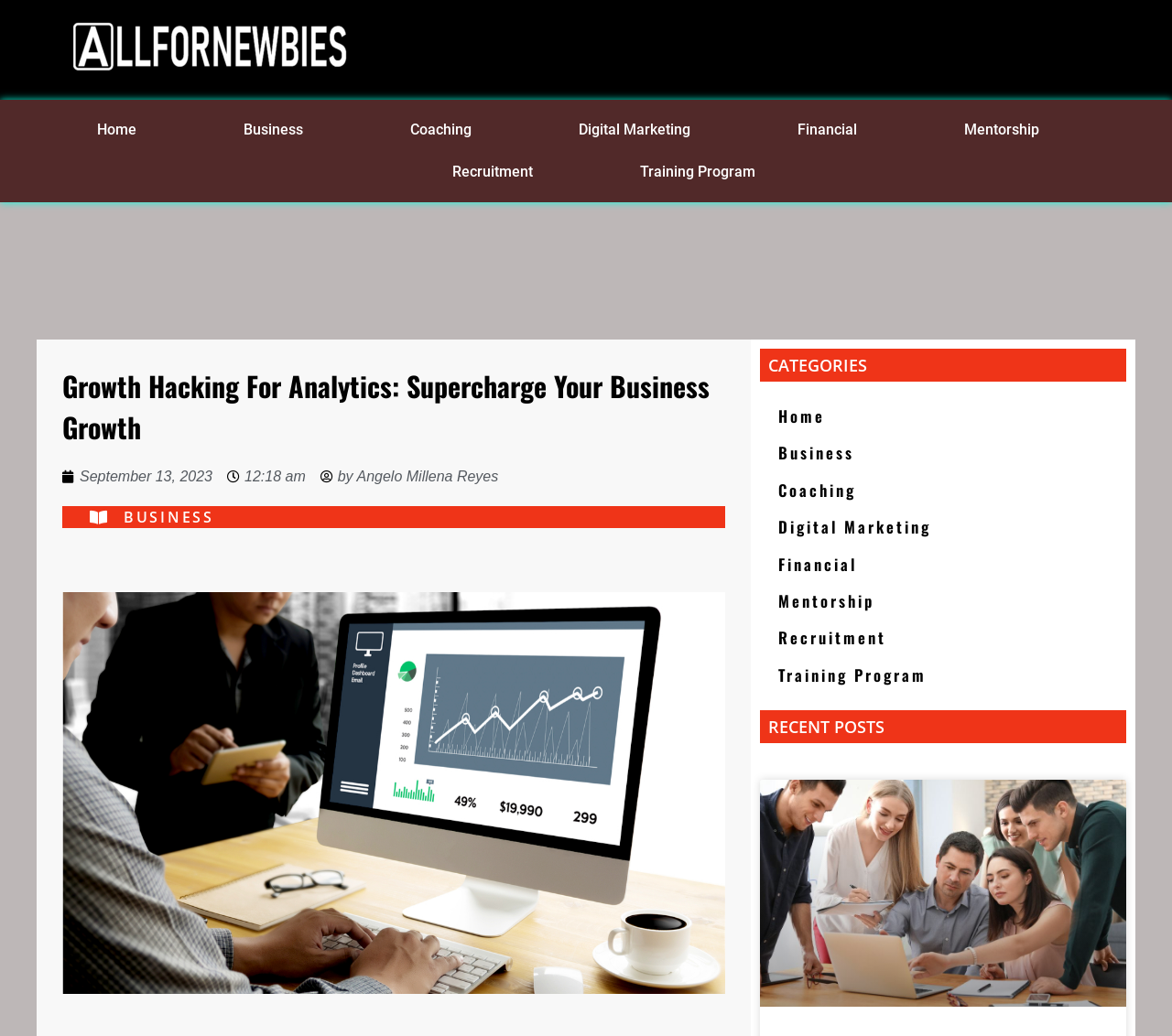Find the bounding box coordinates corresponding to the UI element with the description: "Home". The coordinates should be formatted as [left, top, right, bottom], with values as floats between 0 and 1.

[0.648, 0.386, 0.961, 0.418]